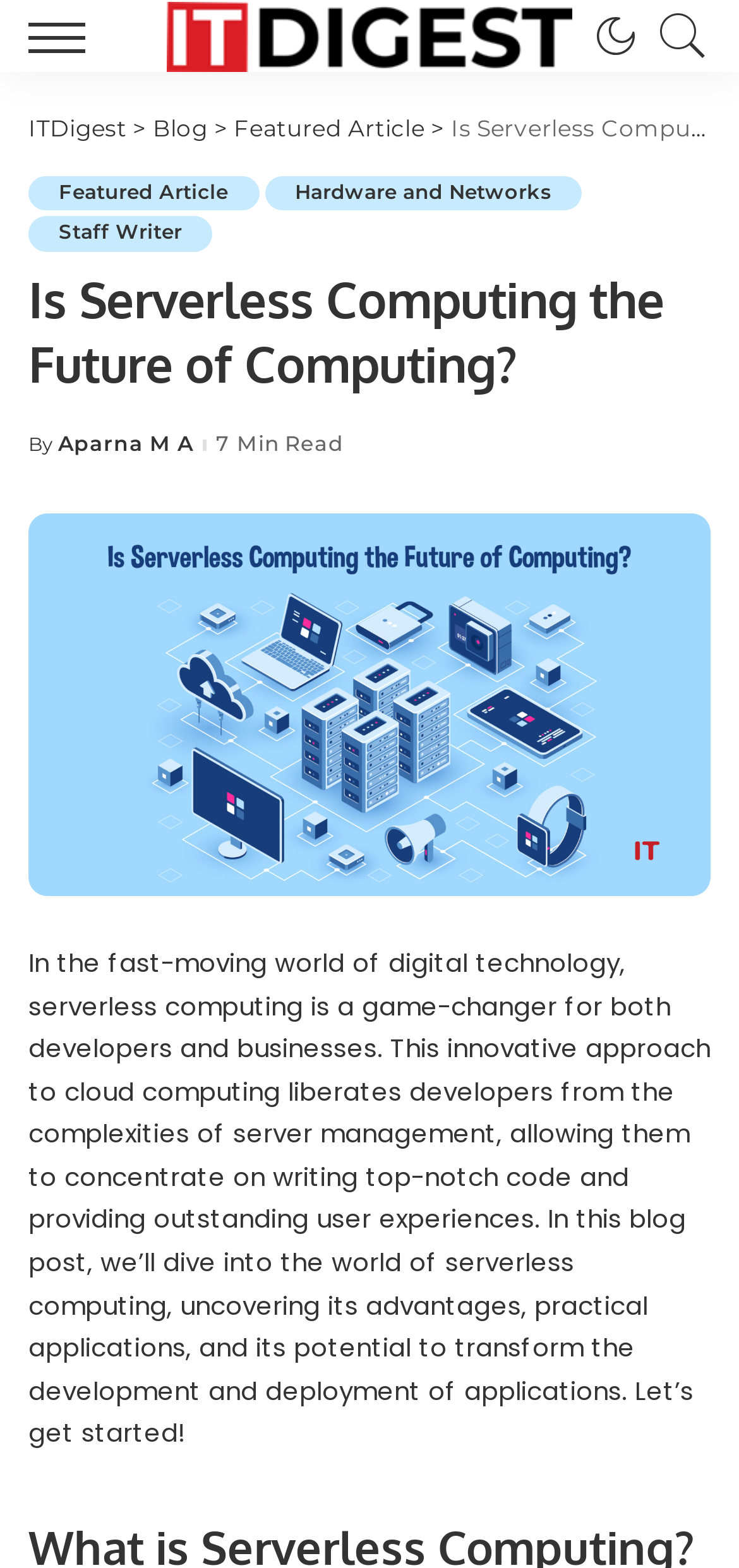Provide a thorough and detailed response to the question by examining the image: 
Who wrote the featured article?

The author of the featured article can be found below the article title, where it is written as 'Posted by' followed by the name 'Aparna M A'.